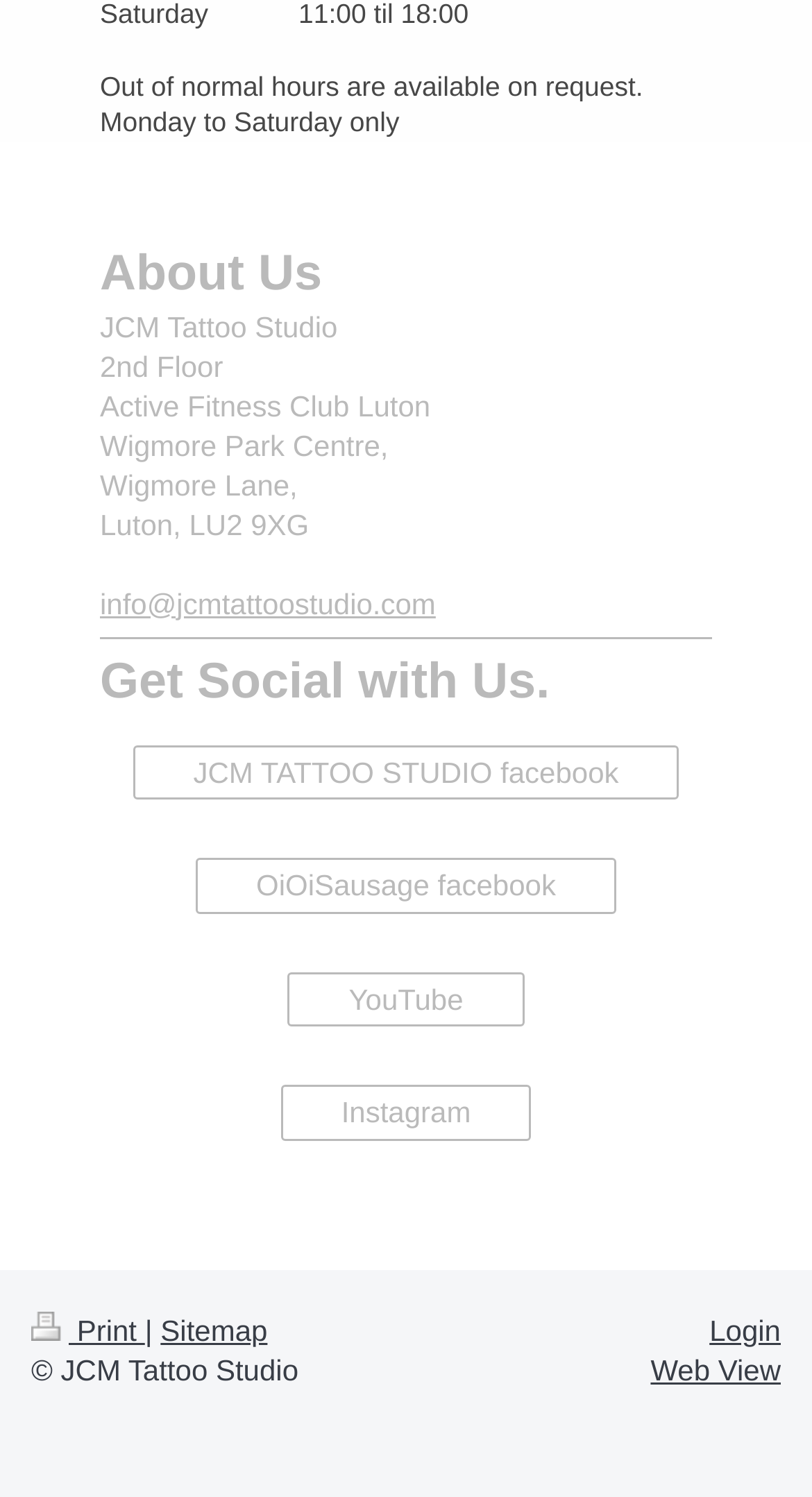Please identify the bounding box coordinates of where to click in order to follow the instruction: "Login to the website".

[0.874, 0.877, 0.962, 0.9]